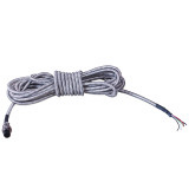Explain the image with as much detail as possible.

The image features a coiled replacement load cell cable, designed for industrial applications. The cable is neatly wound, showcasing its flexibility and durability, which are essential for robust operations in scale technologies. This particular model is part of the "Replacement Load Cell Cable" product line, priced at $85.00. It is highlighted as a practical solution for those needing to replace existing load cell cables, ensuring optimal performance and reliability in weight measurement systems. The product is available for purchase with an option to add it to the cart directly from the listing.